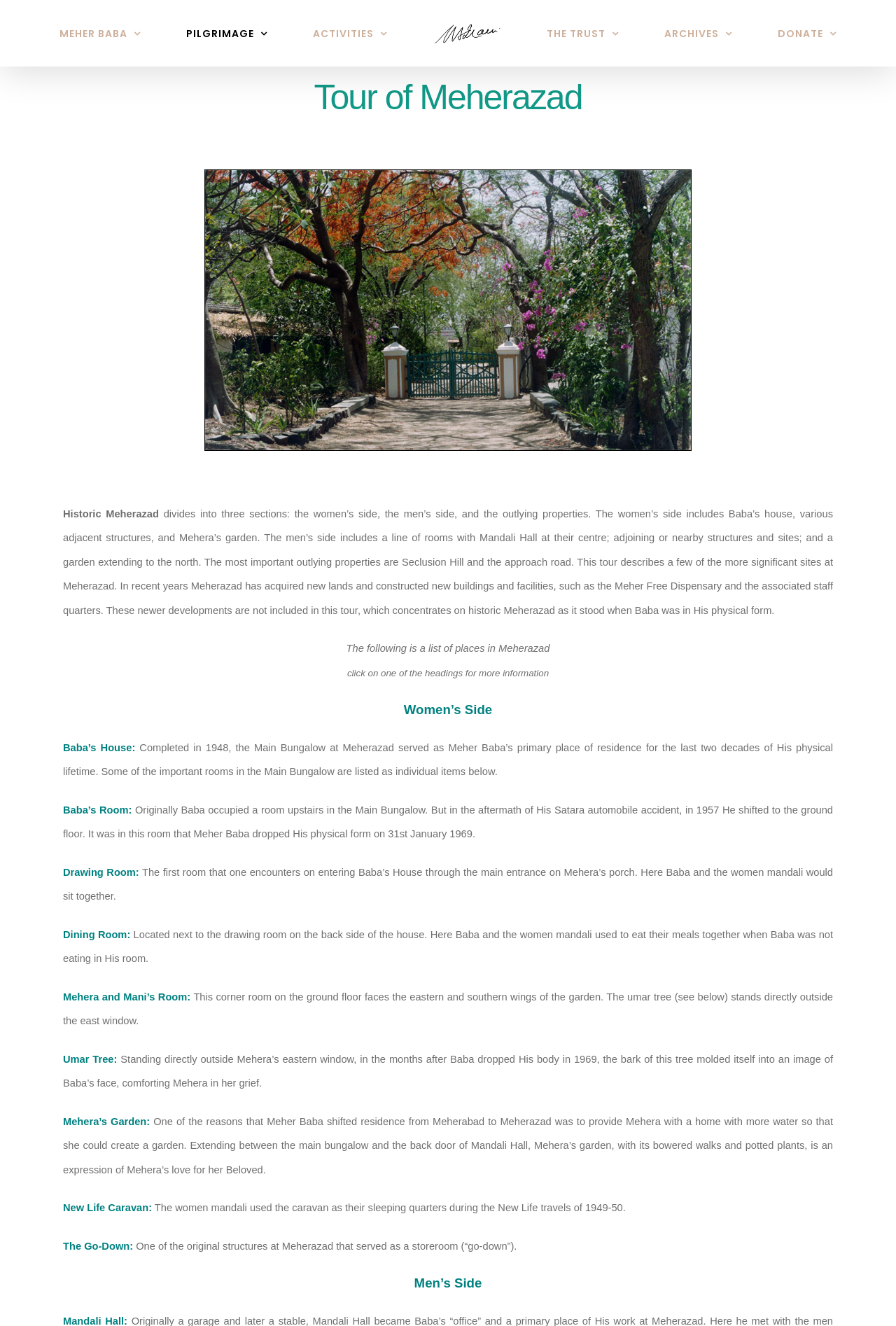What is the purpose of the New Life Caravan?
Observe the image and answer the question with a one-word or short phrase response.

Sleeping quarters for women mandali